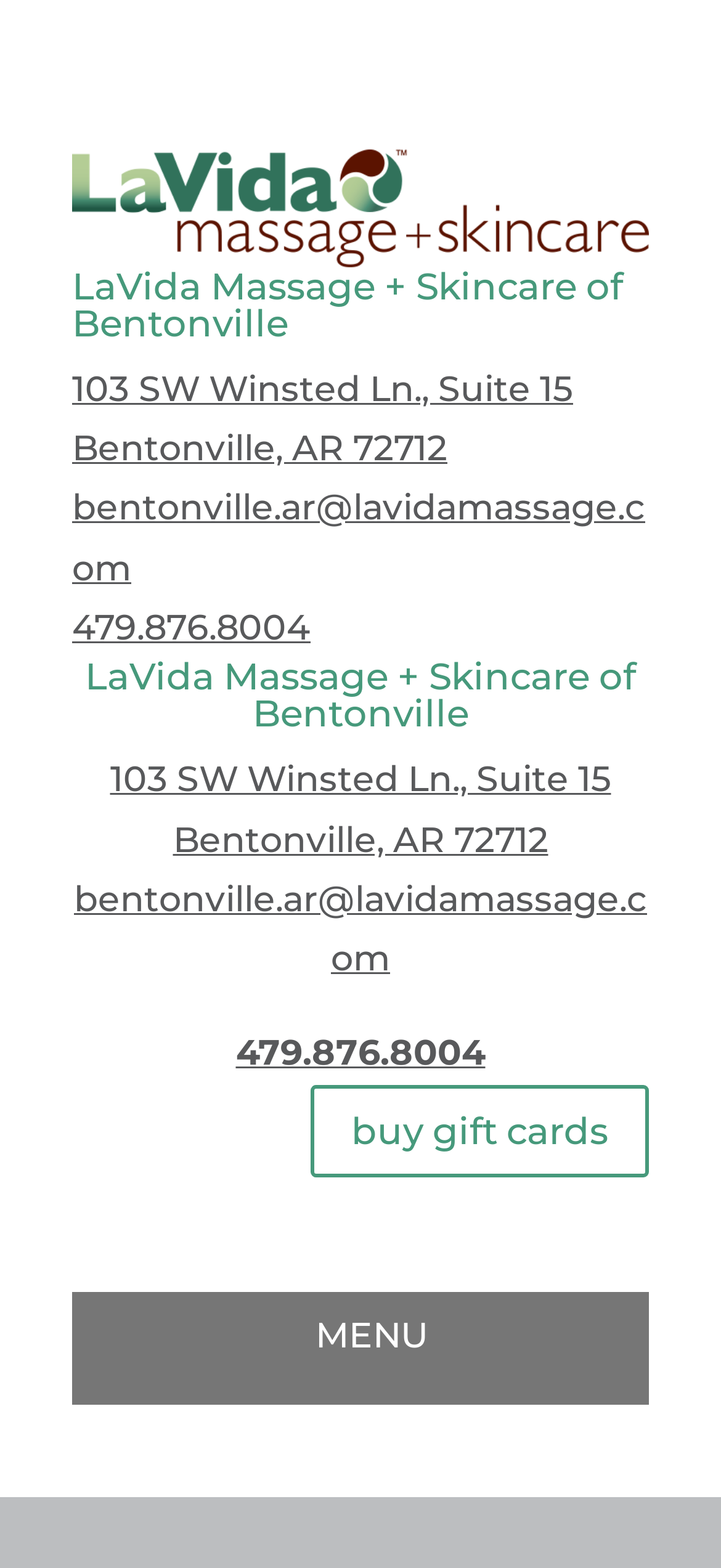Can you pinpoint the bounding box coordinates for the clickable element required for this instruction: "click the logo"? The coordinates should be four float numbers between 0 and 1, i.e., [left, top, right, bottom].

[0.1, 0.149, 0.9, 0.177]